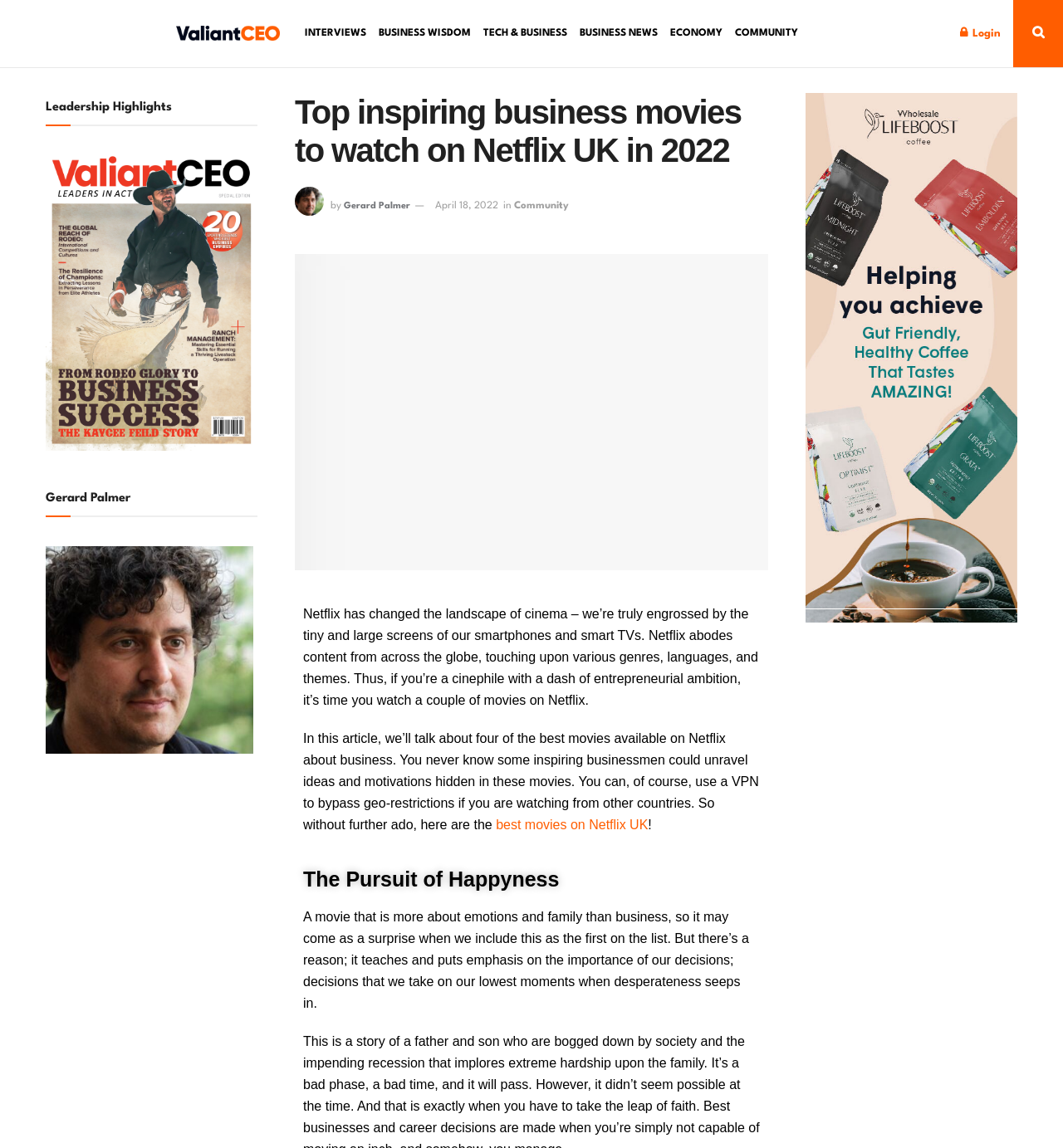What is the purpose of the article?
Based on the image, answer the question with as much detail as possible.

The purpose of the article is to recommend and discuss the top inspiring business movies available on Netflix UK, as indicated by the content and the introduction of the article.